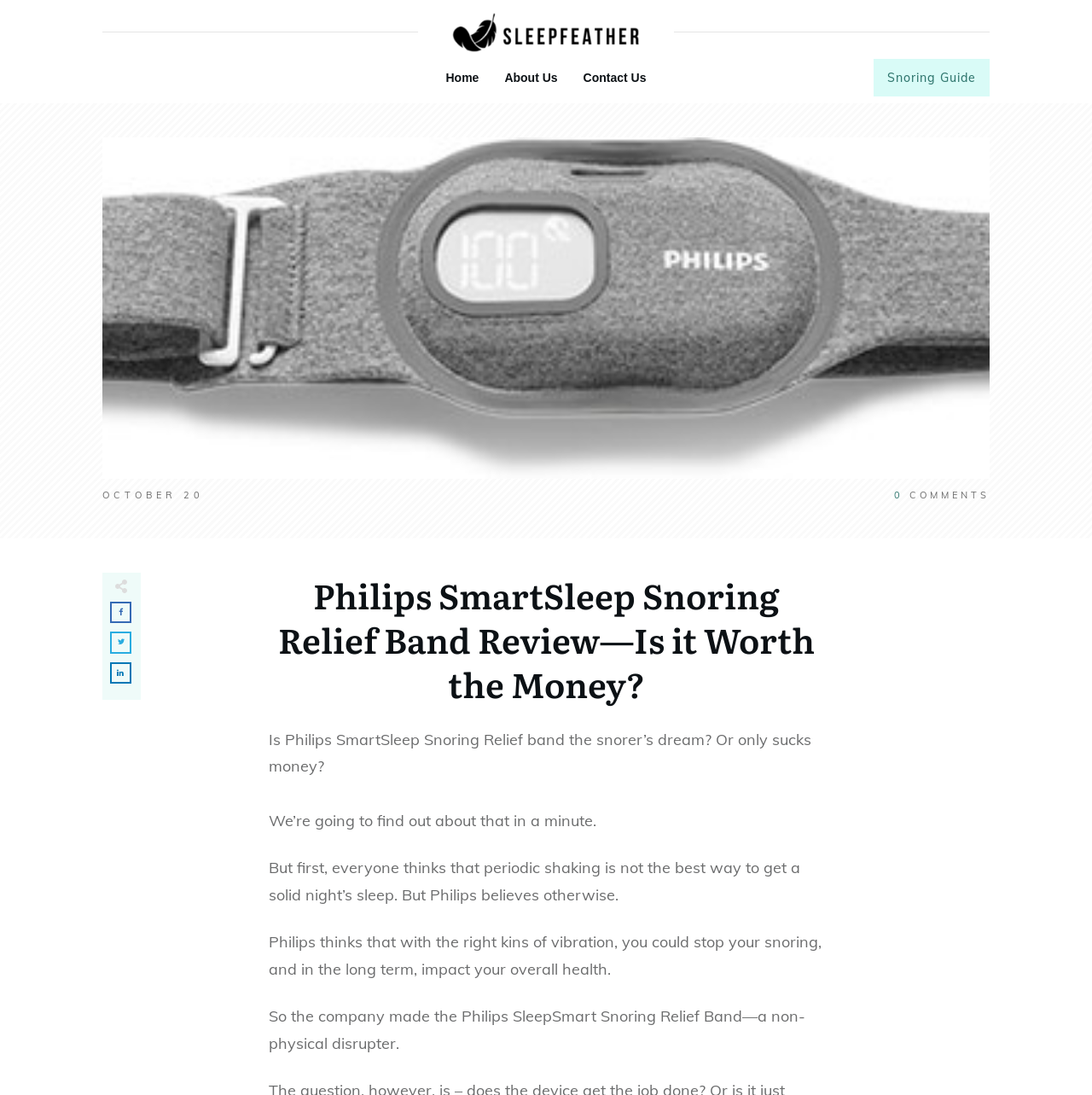What is the date of the article?
Refer to the image and provide a one-word or short phrase answer.

OCTOBER 20